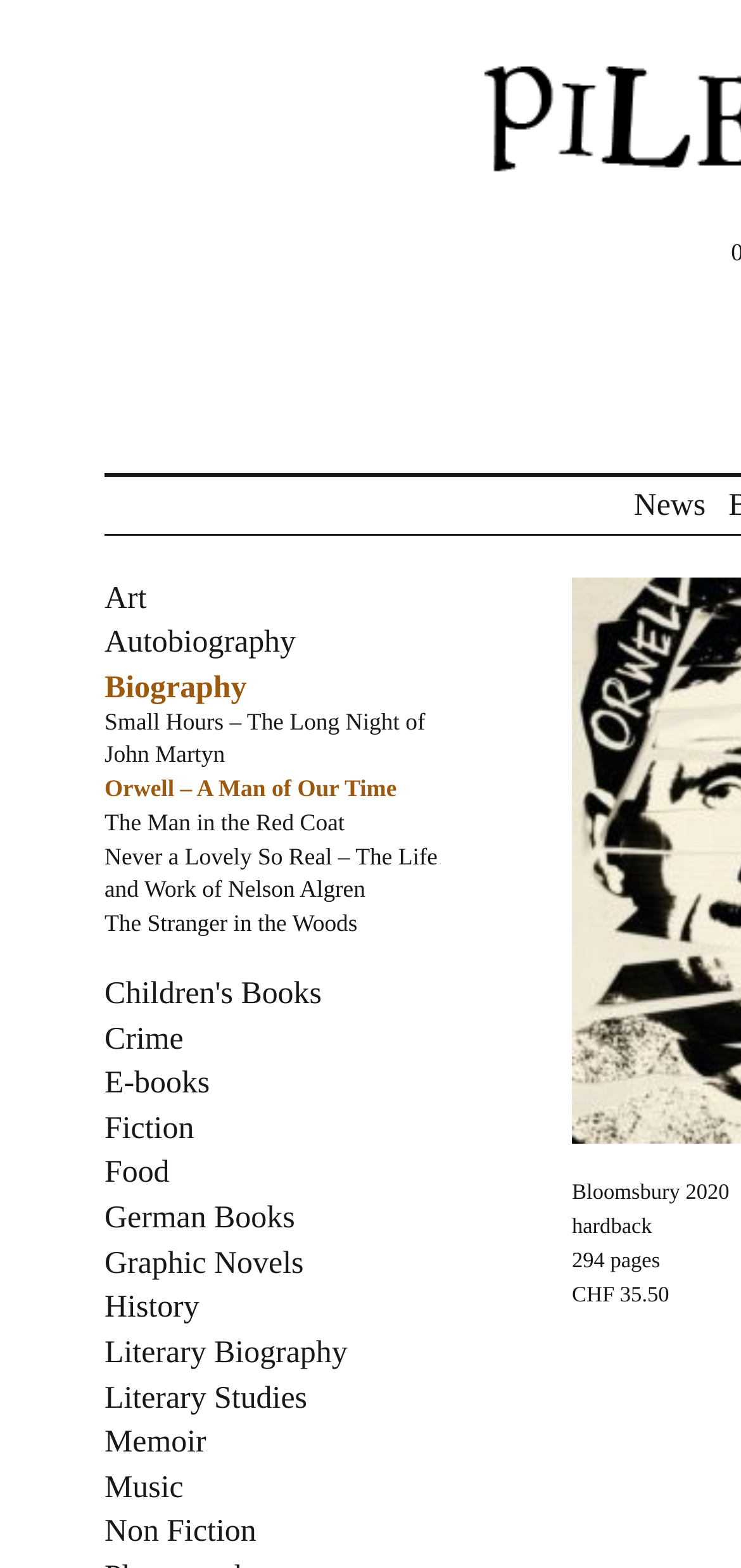Can you find the bounding box coordinates for the element that needs to be clicked to execute this instruction: "Browse Literary Biography"? The coordinates should be given as four float numbers between 0 and 1, i.e., [left, top, right, bottom].

[0.141, 0.85, 0.469, 0.874]